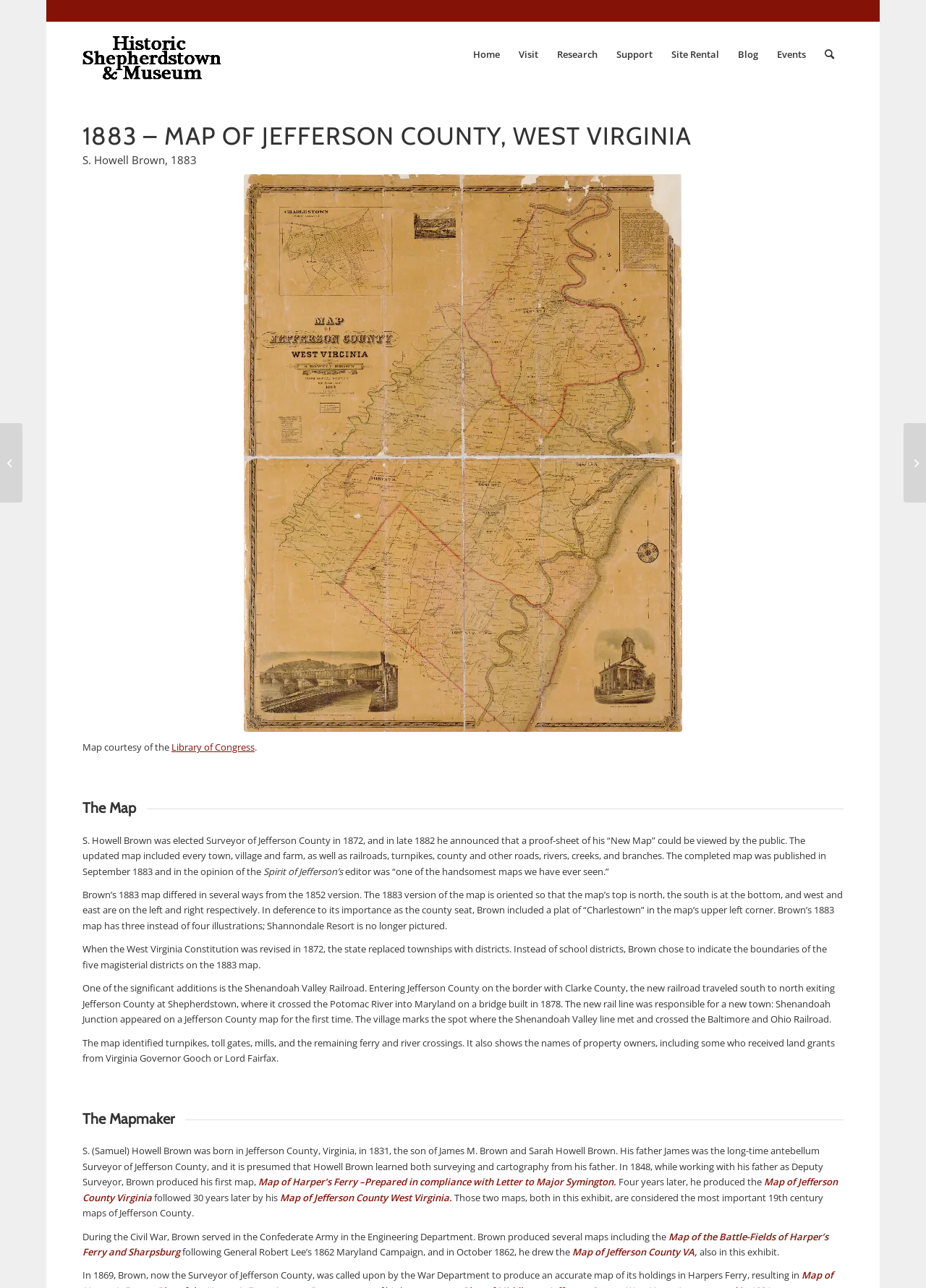Determine the bounding box coordinates for the clickable element required to fulfill the instruction: "Click on the 'Home' menu item". Provide the coordinates as four float numbers between 0 and 1, i.e., [left, top, right, bottom].

[0.501, 0.017, 0.55, 0.067]